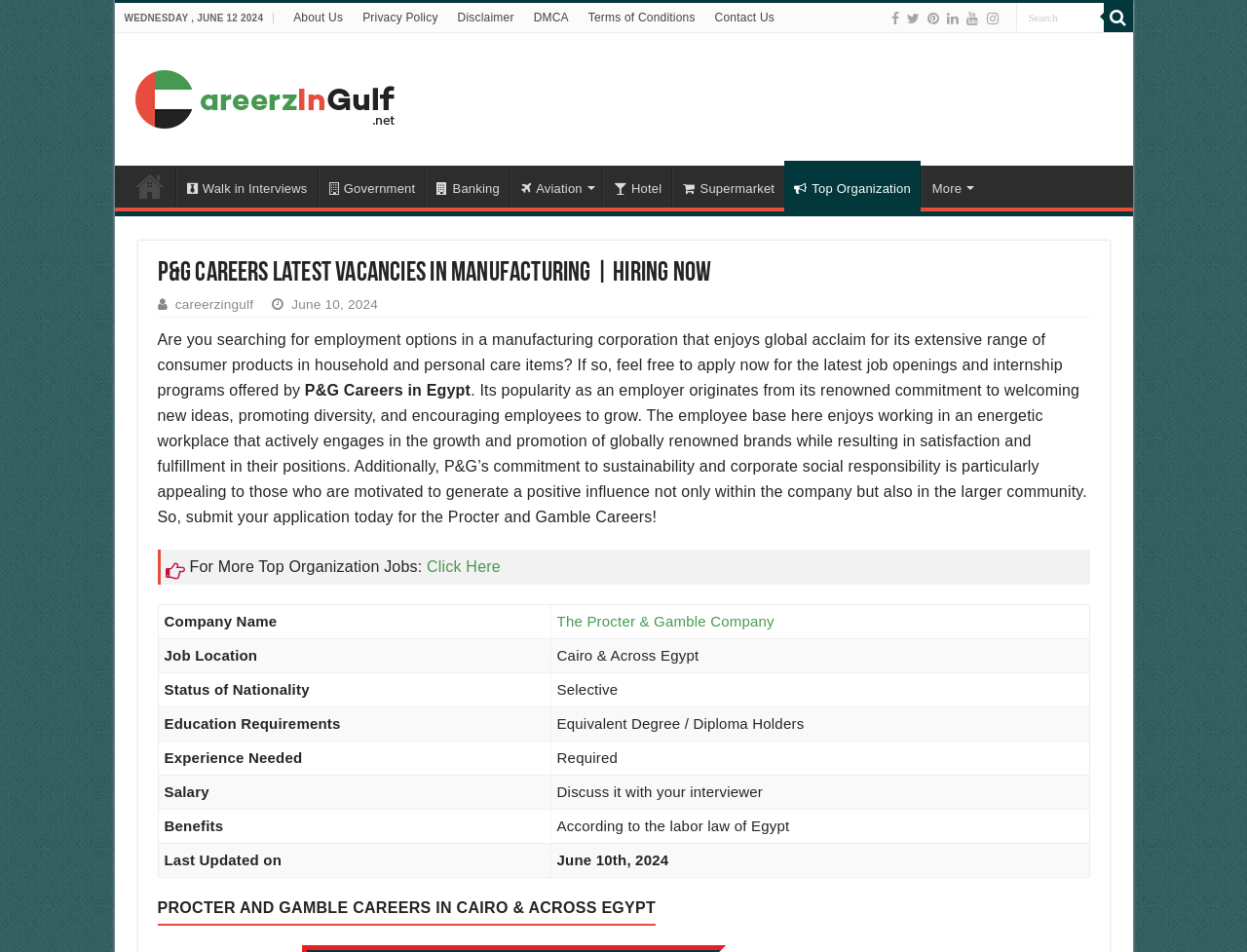What is the education requirement for P&G Careers?
Based on the image content, provide your answer in one word or a short phrase.

Equivalent Degree / Diploma Holders